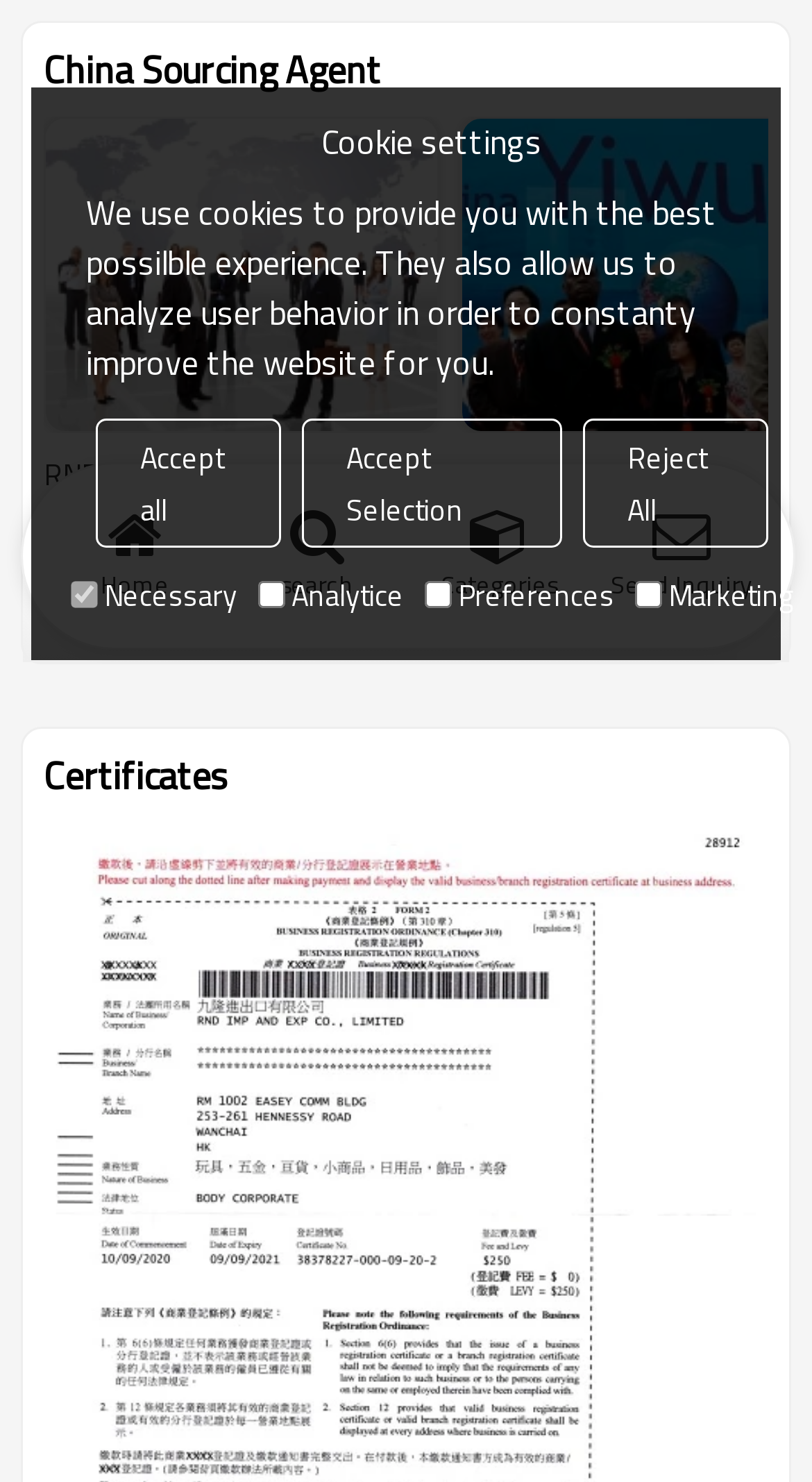Determine the bounding box coordinates of the UI element described by: "Home".

[0.054, 0.327, 0.278, 0.409]